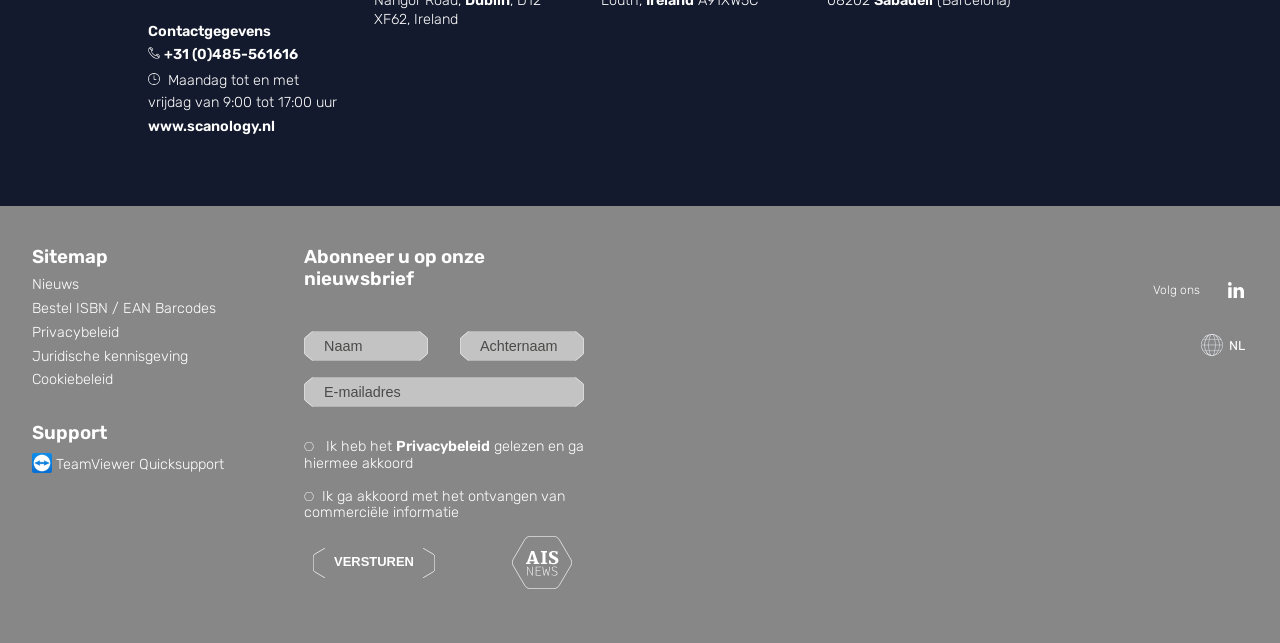What is the phone number to contact?
Based on the image, please offer an in-depth response to the question.

The phone number to contact can be found in the 'Contactgegevens' section, which is located at the top of the webpage. The phone number is a link with the text '+31 (0)485-561616'.